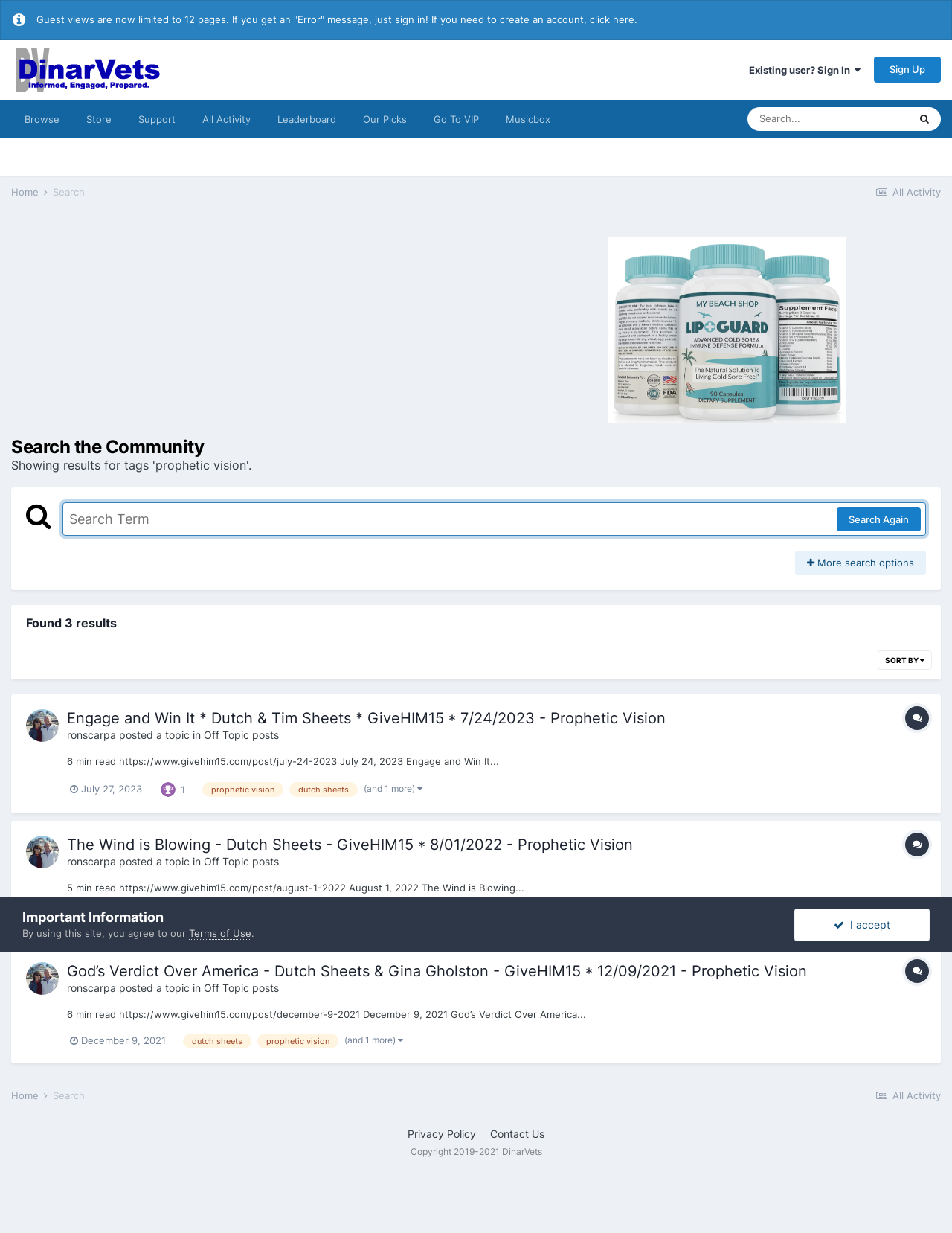Who posted the second search result?
Please use the image to provide an in-depth answer to the question.

I found the answer by looking at the link 'ronscarpa' below the heading of the second search result, which is 'The Wind is Blowing - Dutch Sheets - GiveHIM15 * 8/01/2022 - Prophetic Vision'.